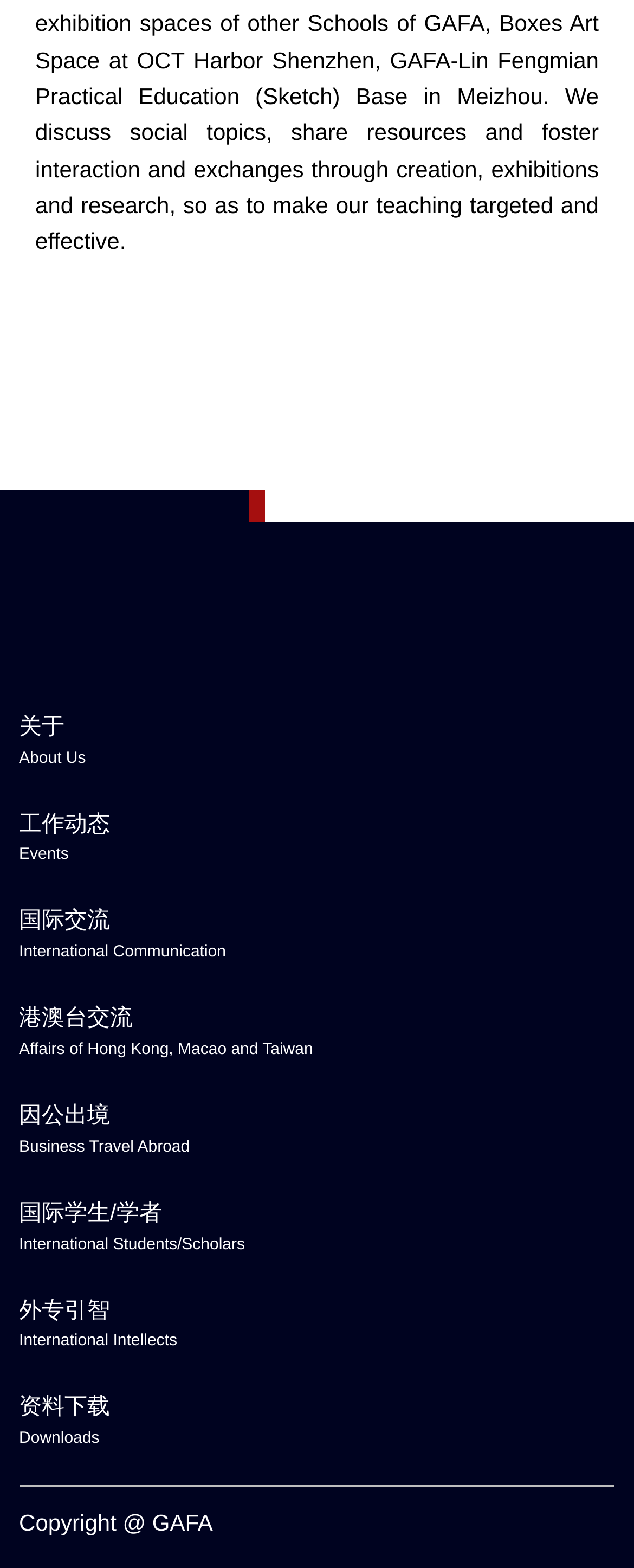Please give a concise answer to this question using a single word or phrase: 
How many links are on the webpage?

9